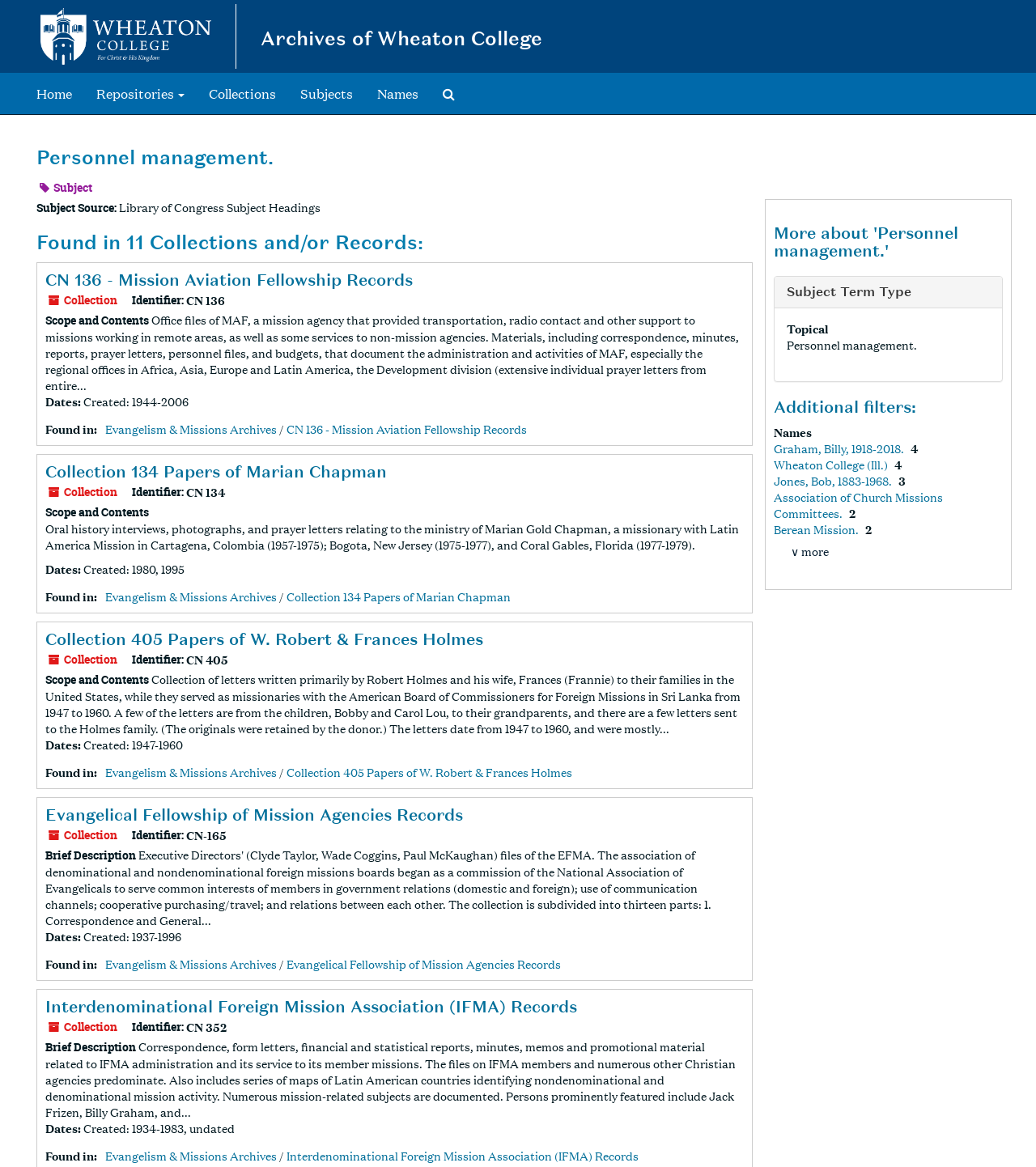Find the bounding box coordinates of the area to click in order to follow the instruction: "Explore 'Evangelism & Missions Archives'".

[0.102, 0.36, 0.267, 0.374]